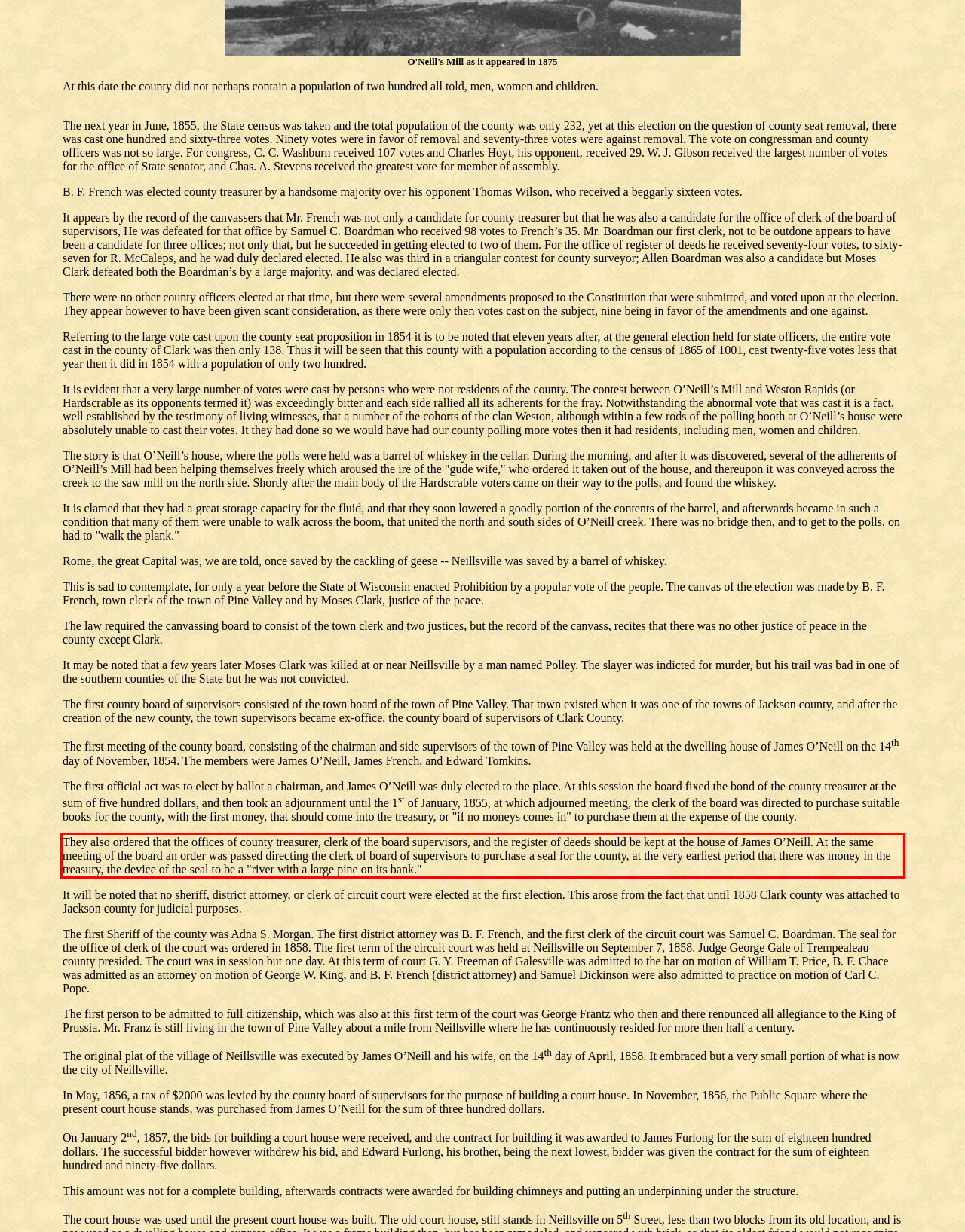You are given a screenshot showing a webpage with a red bounding box. Perform OCR to capture the text within the red bounding box.

They also ordered that the offices of county treasurer, clerk of the board supervisors, and the register of deeds should be kept at the house of James O’Neill. At the same meeting of the board an order was passed directing the clerk of board of supervisors to purchase a seal for the county, at the very earliest period that there was money in the treasury, the device of the seal to be a "river with a large pine on its bank."